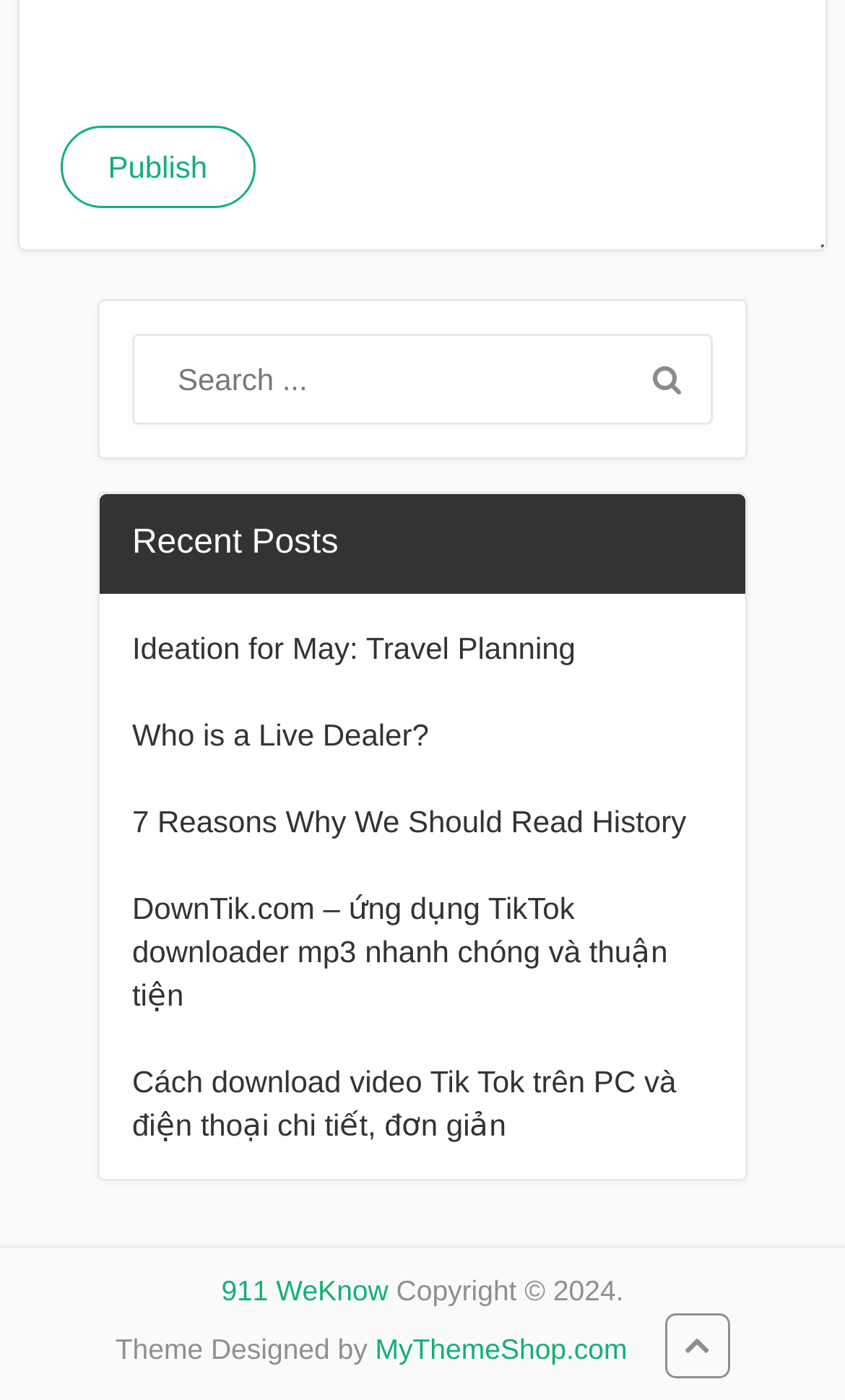Determine the bounding box coordinates for the area that should be clicked to carry out the following instruction: "Publish a post".

[0.071, 0.089, 0.302, 0.148]